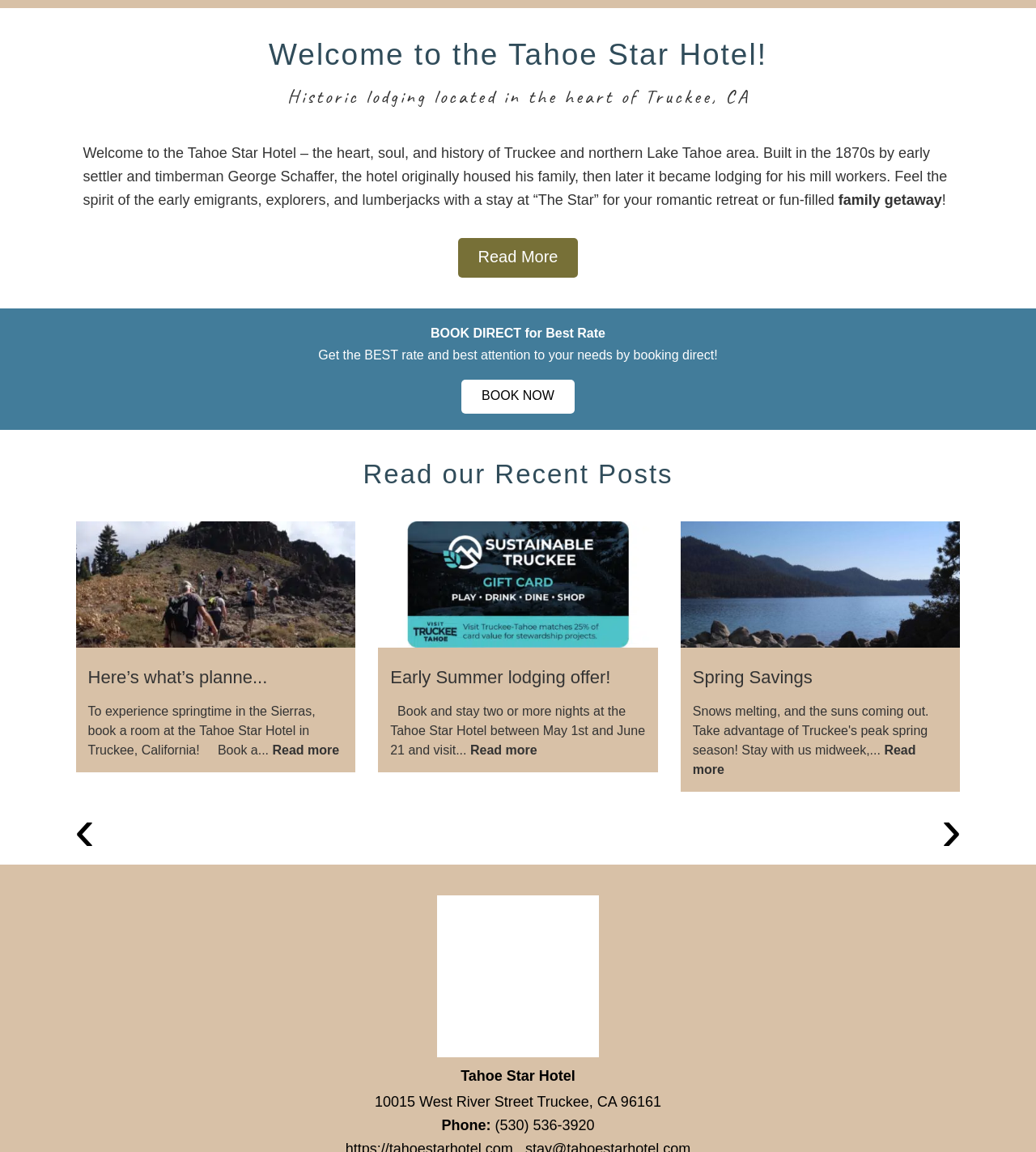Identify and provide the bounding box for the element described by: "Read More".

[0.442, 0.207, 0.558, 0.241]